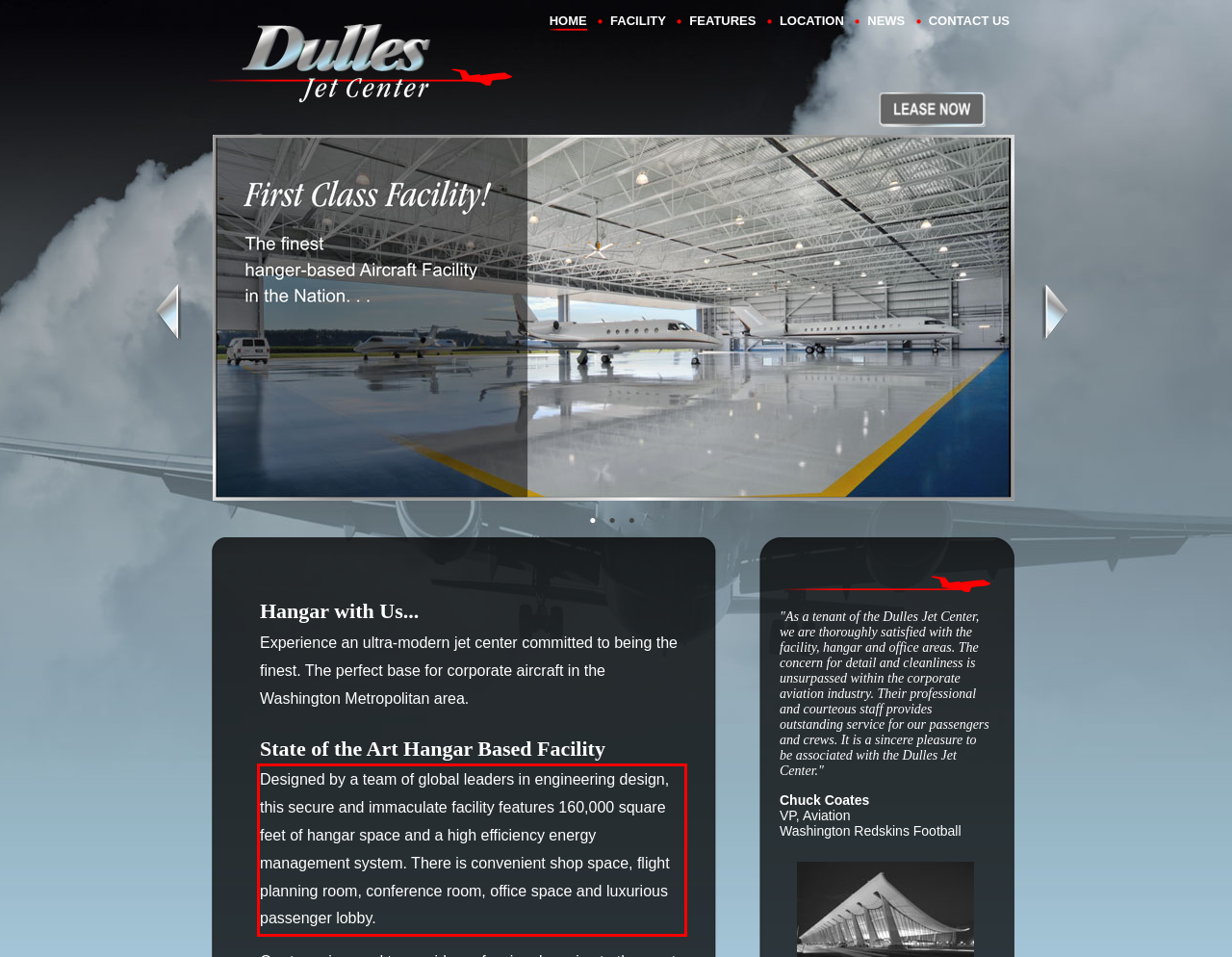Identify and transcribe the text content enclosed by the red bounding box in the given screenshot.

Designed by a team of global leaders in engineering design, this secure and immaculate facility features 160,000 square feet of hangar space and a high efficiency energy management system. There is convenient shop space, flight planning room, conference room, office space and luxurious passenger lobby.